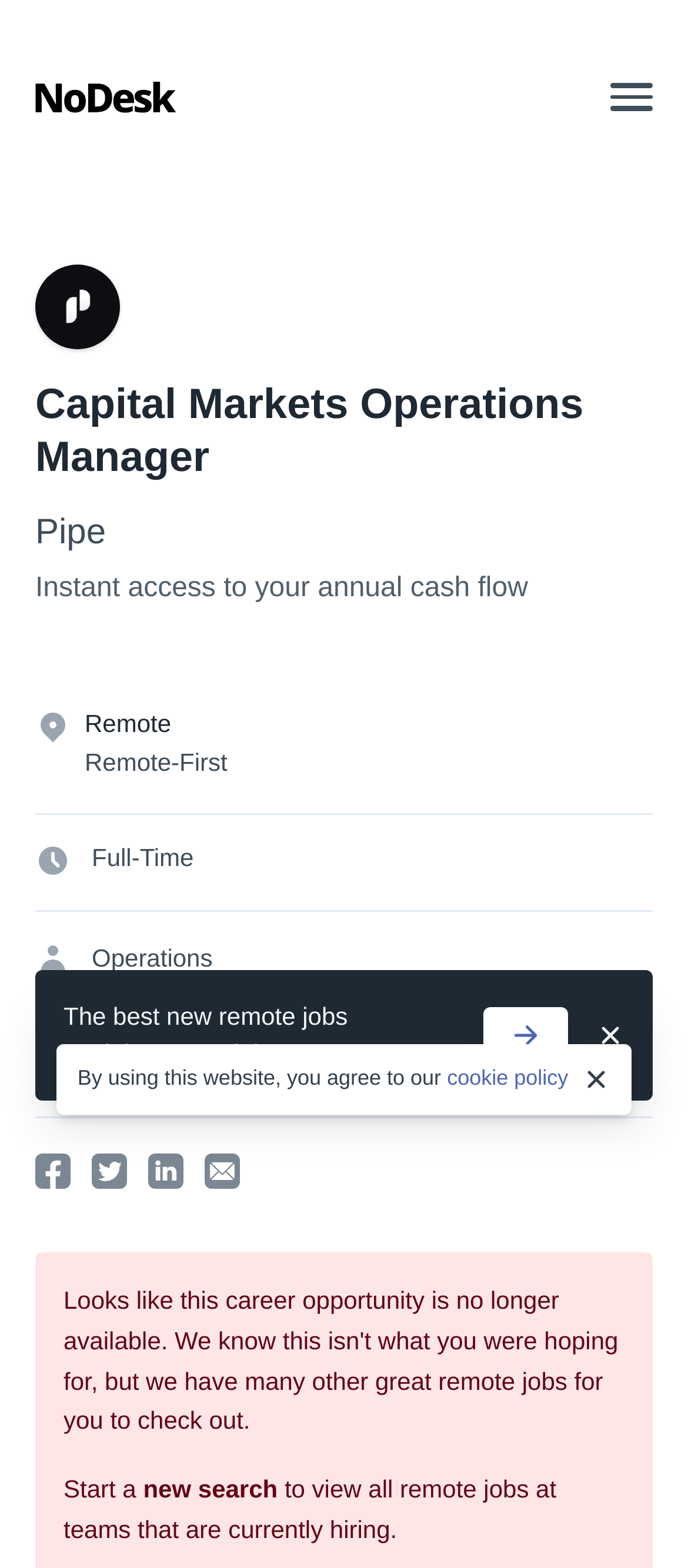Your task is to find and give the main heading text of the webpage.

Capital Markets Operations Manager